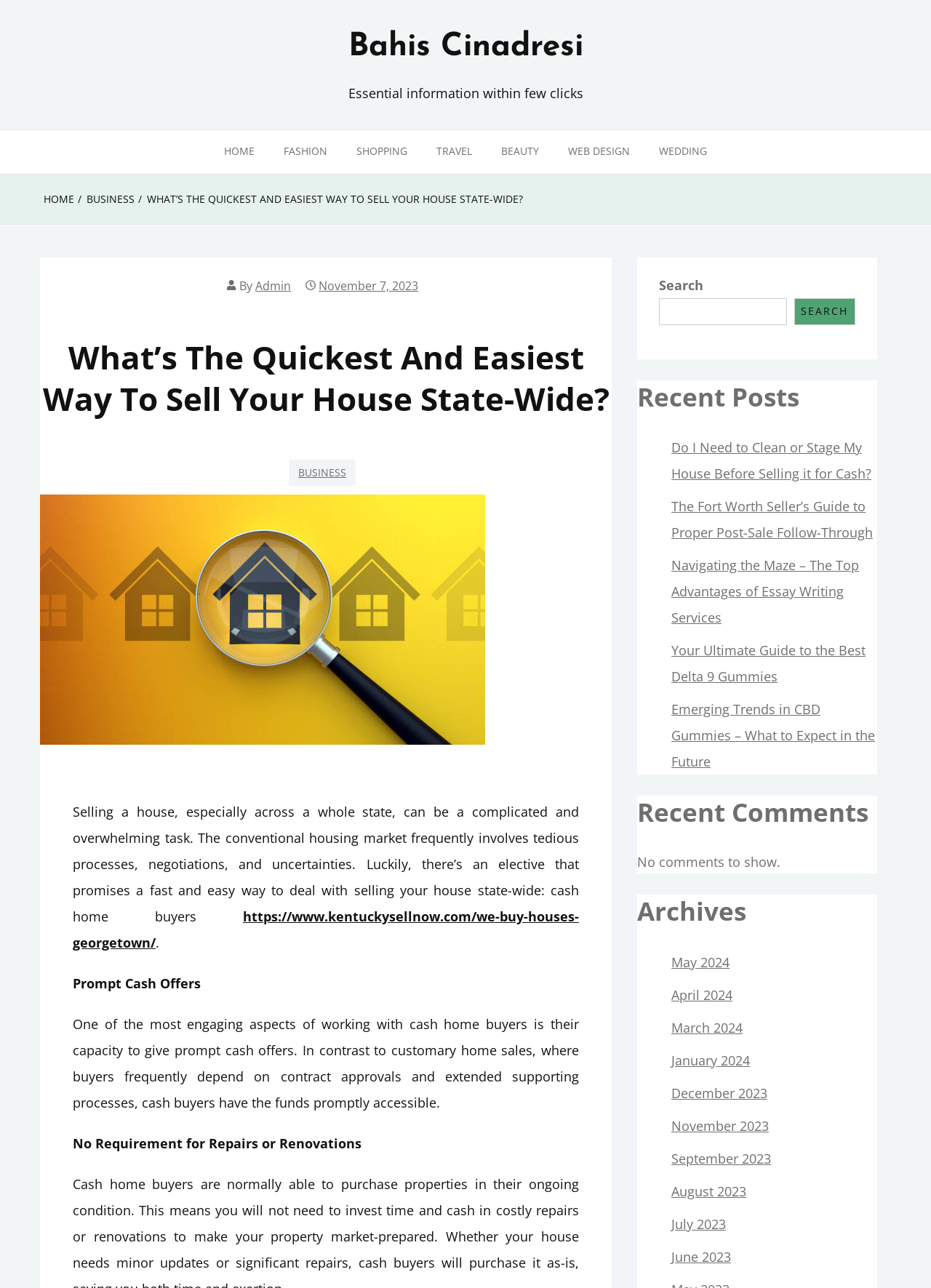Using a single word or phrase, answer the following question: 
What is not required when selling a house to cash home buyers?

Repairs or renovations